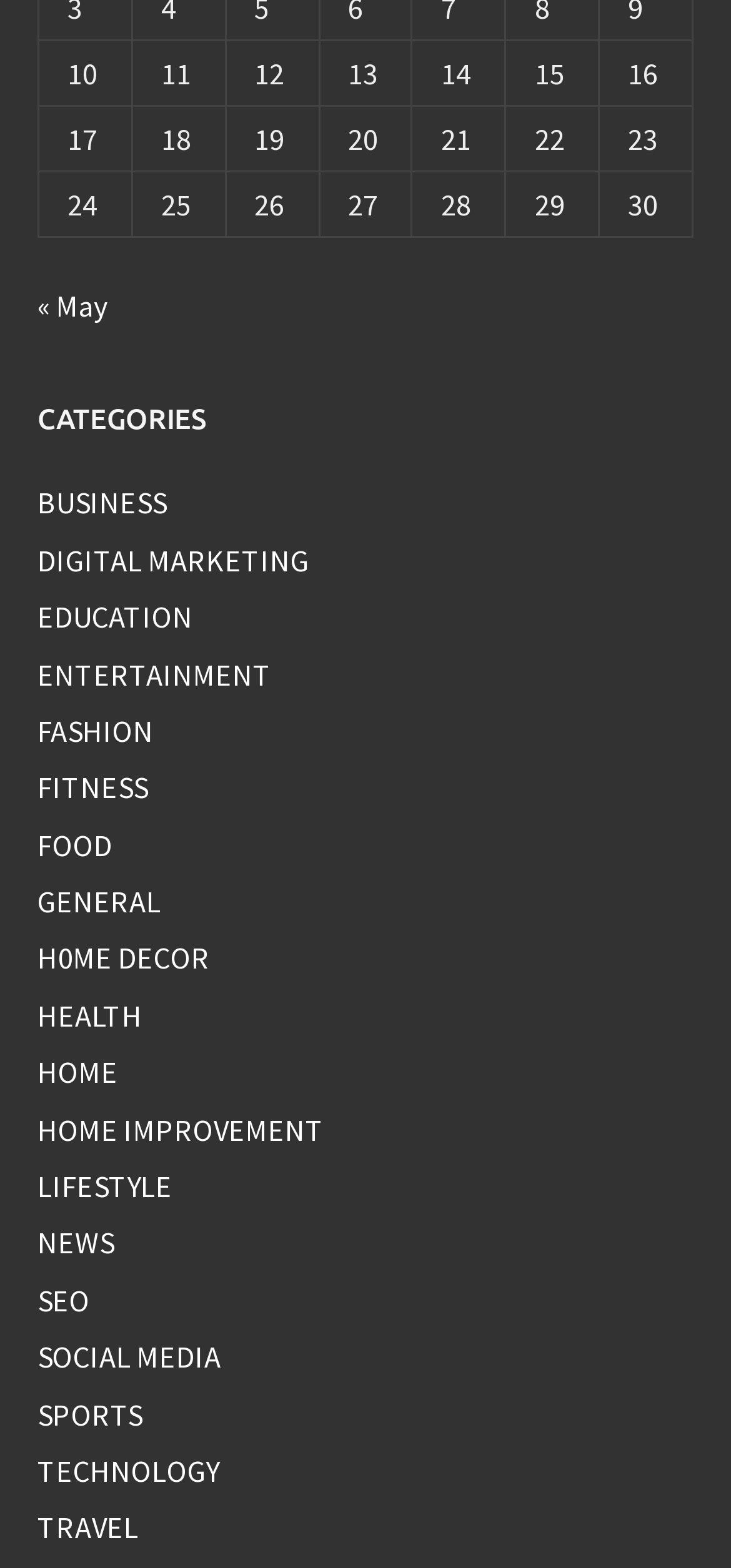Identify the bounding box for the UI element that is described as follows: "« May".

[0.051, 0.183, 0.146, 0.207]